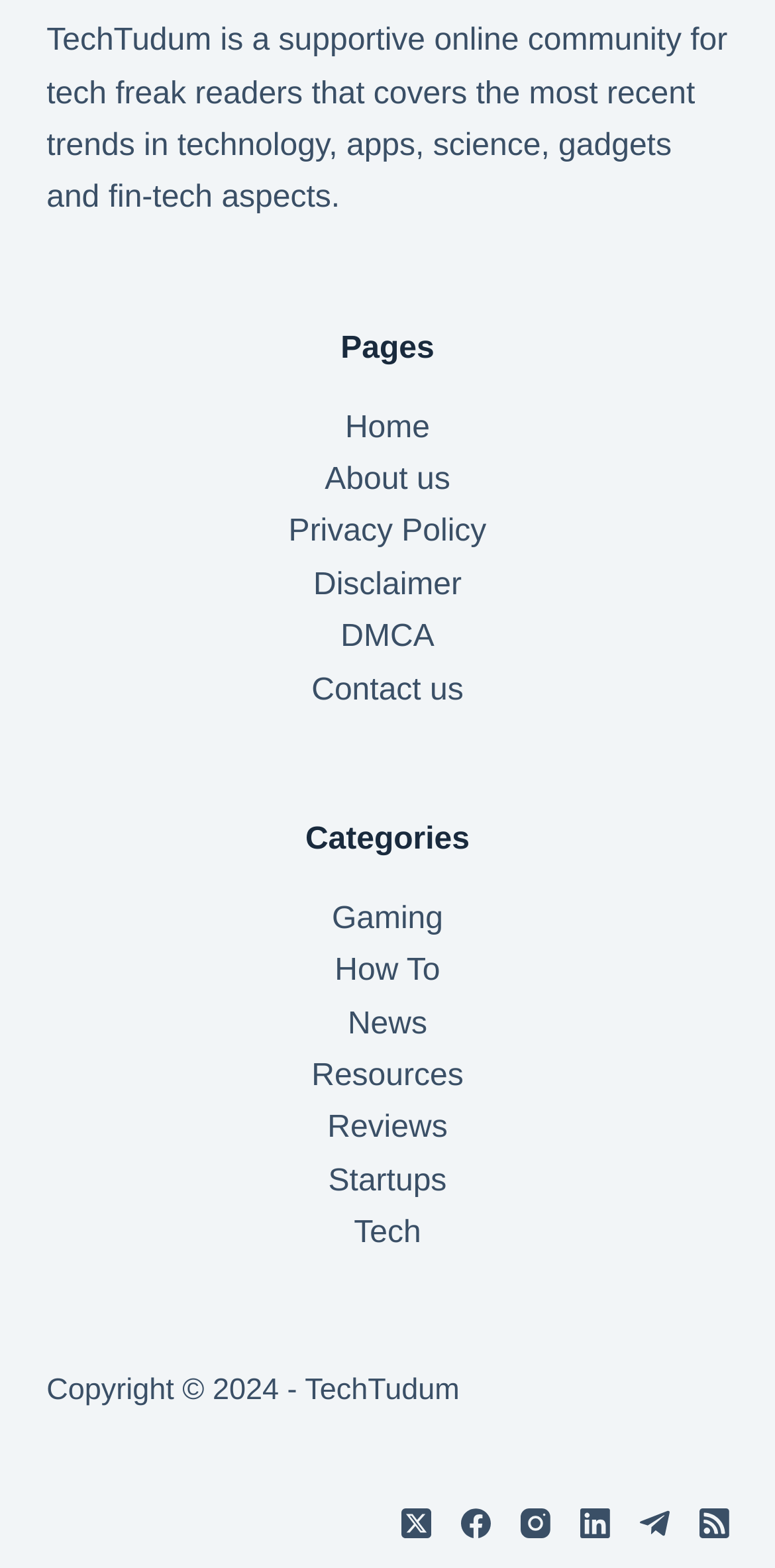Use a single word or phrase to answer the question: What social media platforms is the website available on?

Twitter, Facebook, Instagram, etc.